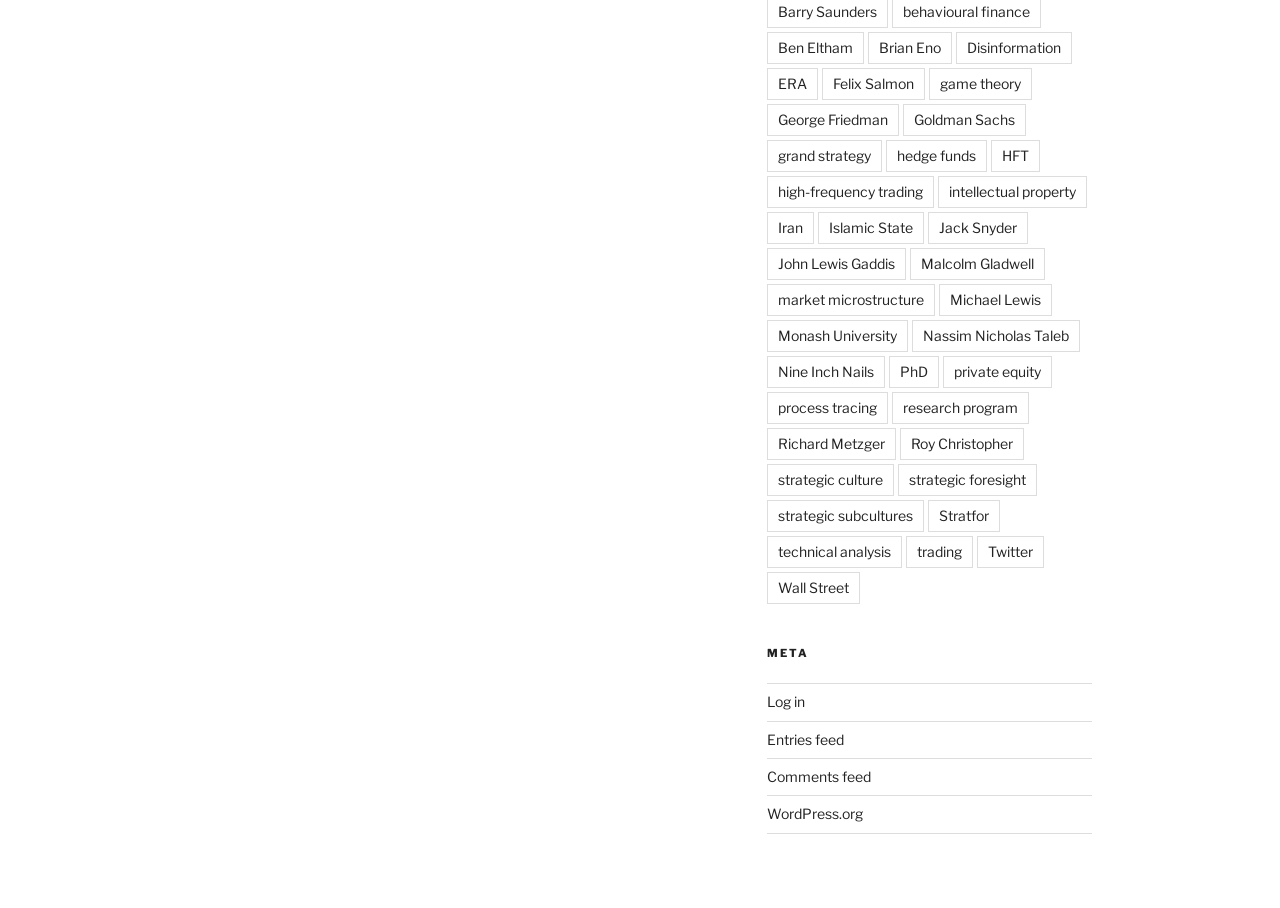Please identify the bounding box coordinates of the area that needs to be clicked to follow this instruction: "Explore the META section".

[0.599, 0.711, 0.853, 0.728]